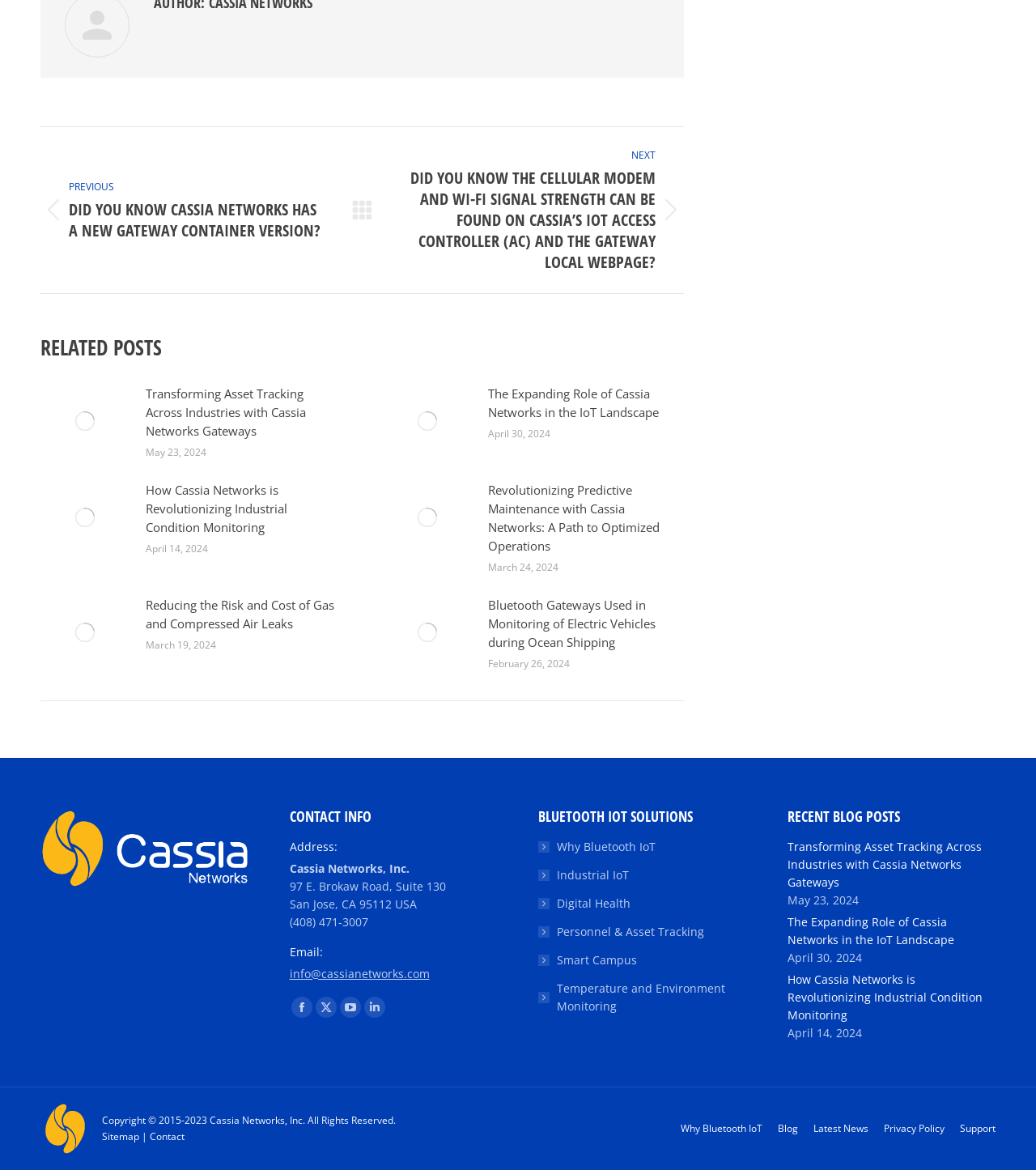Given the description "Why Bluetooth IoT", provide the bounding box coordinates of the corresponding UI element.

[0.657, 0.958, 0.736, 0.971]